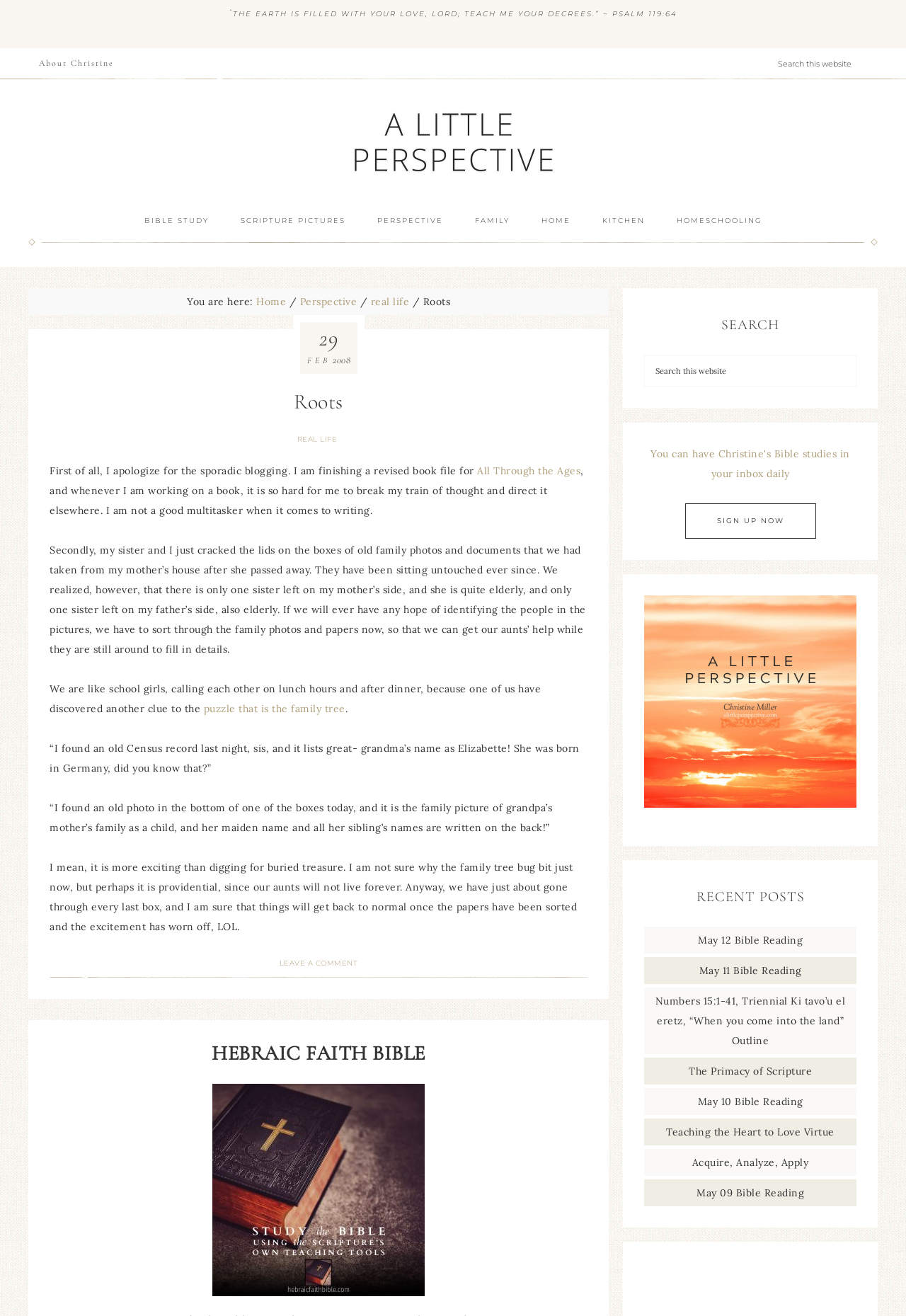Find the bounding box coordinates of the clickable region needed to perform the following instruction: "Learn more about private equity financing". The coordinates should be provided as four float numbers between 0 and 1, i.e., [left, top, right, bottom].

None